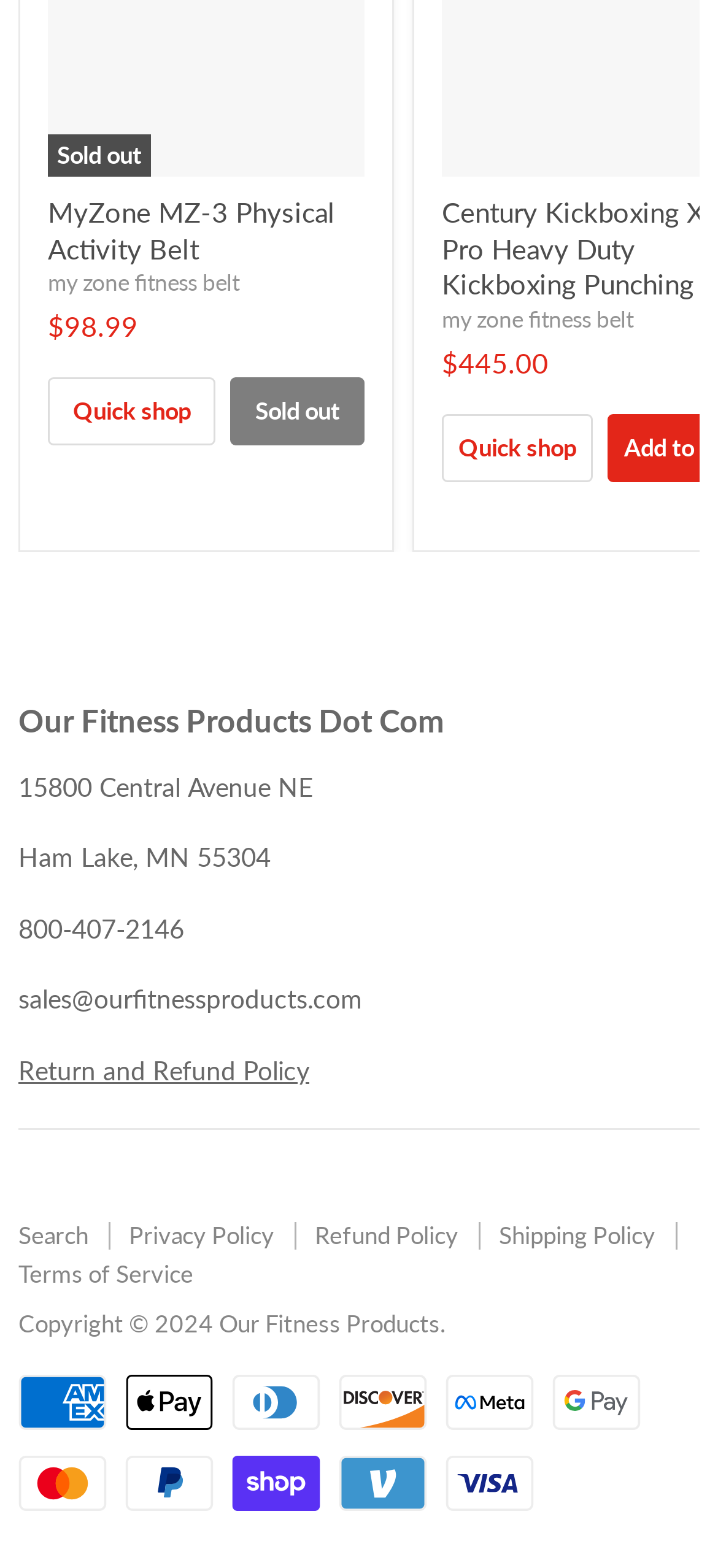Locate the bounding box coordinates of the clickable area to execute the instruction: "Click the 'Return and Refund Policy' link". Provide the coordinates as four float numbers between 0 and 1, represented as [left, top, right, bottom].

[0.026, 0.672, 0.431, 0.692]